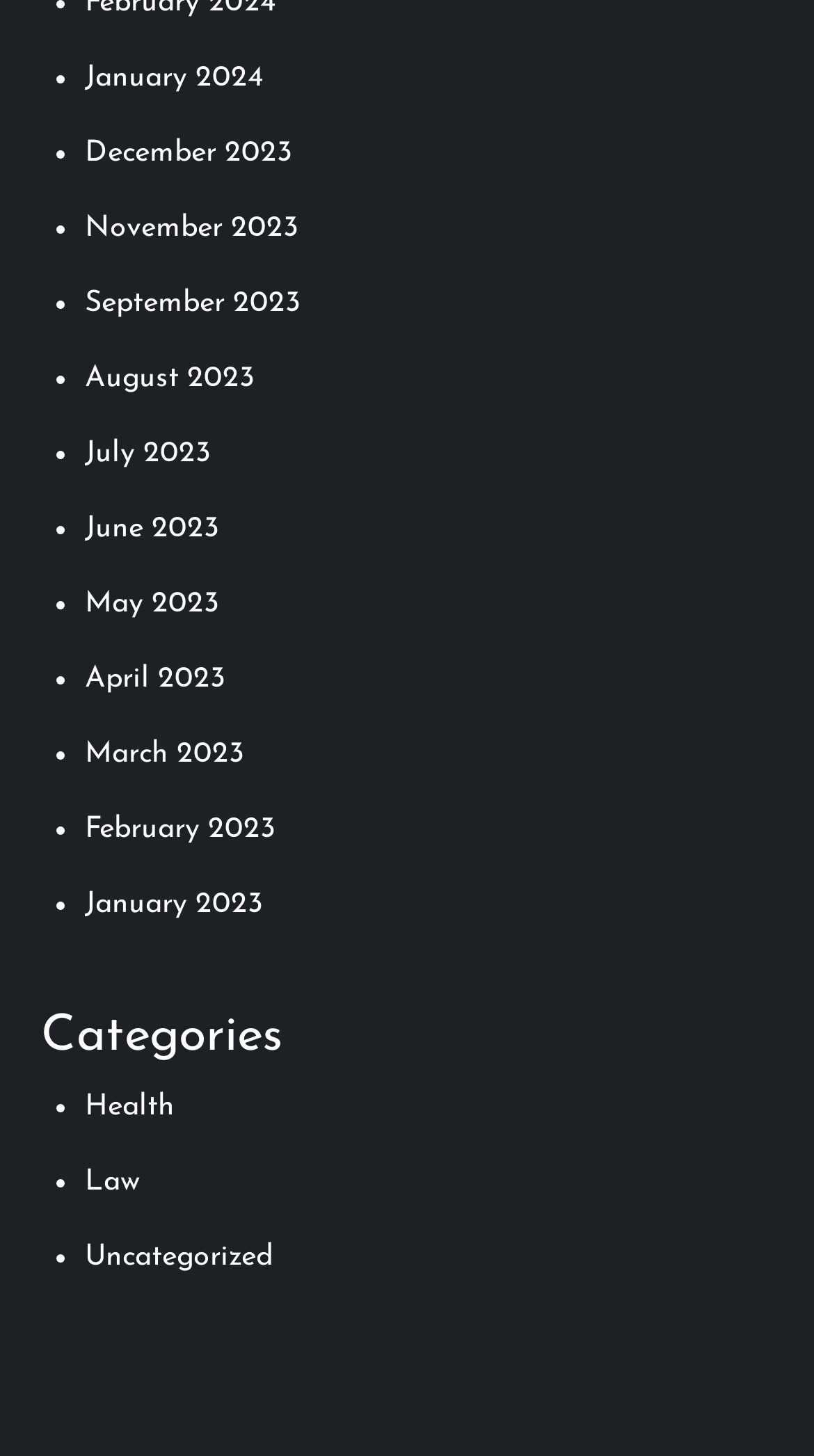Please provide a one-word or phrase answer to the question: 
What are the months listed in the first section?

January 2024 to January 2023